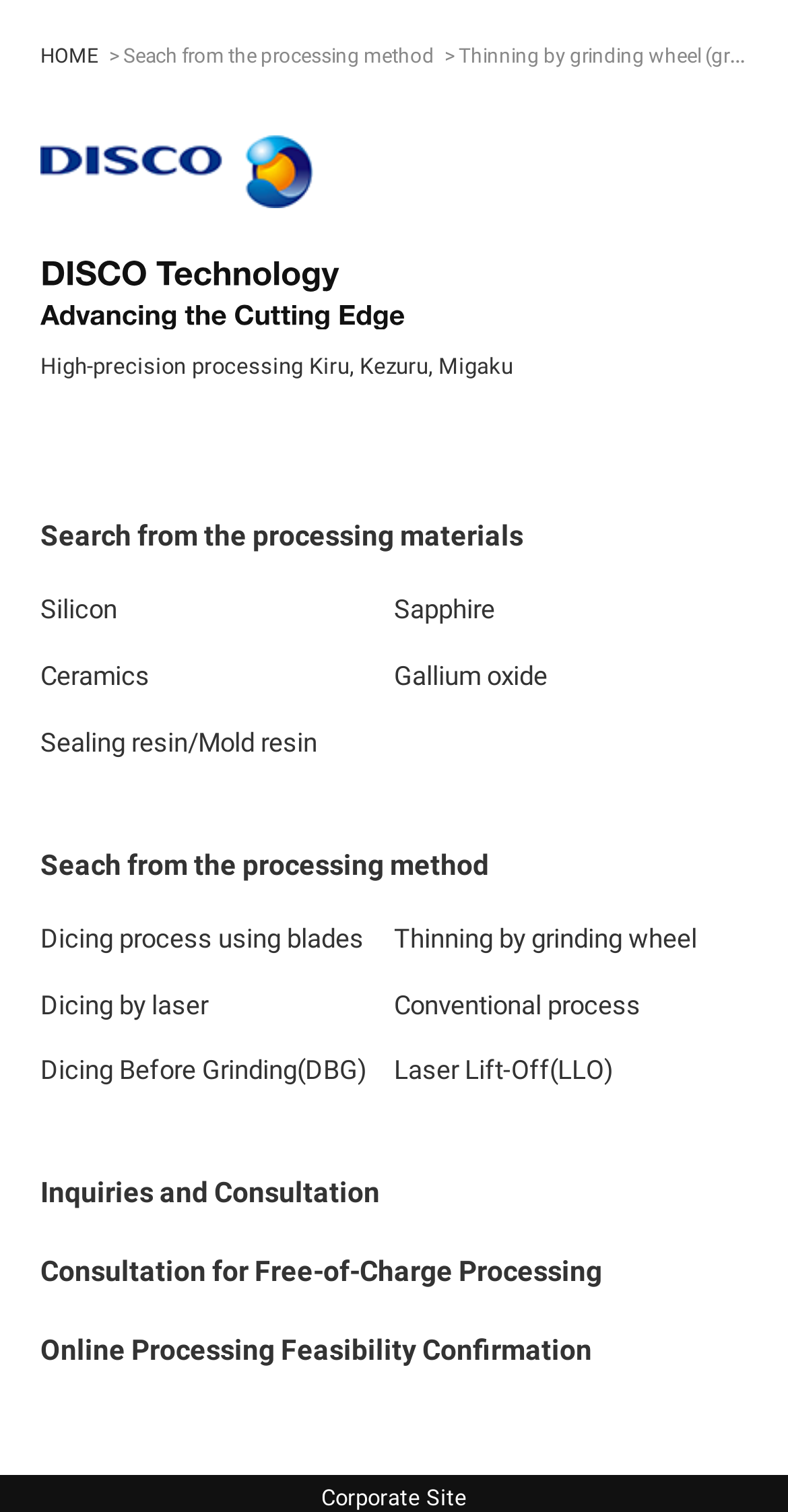Determine the bounding box coordinates for the HTML element mentioned in the following description: "News". The coordinates should be a list of four floats ranging from 0 to 1, represented as [left, top, right, bottom].

None